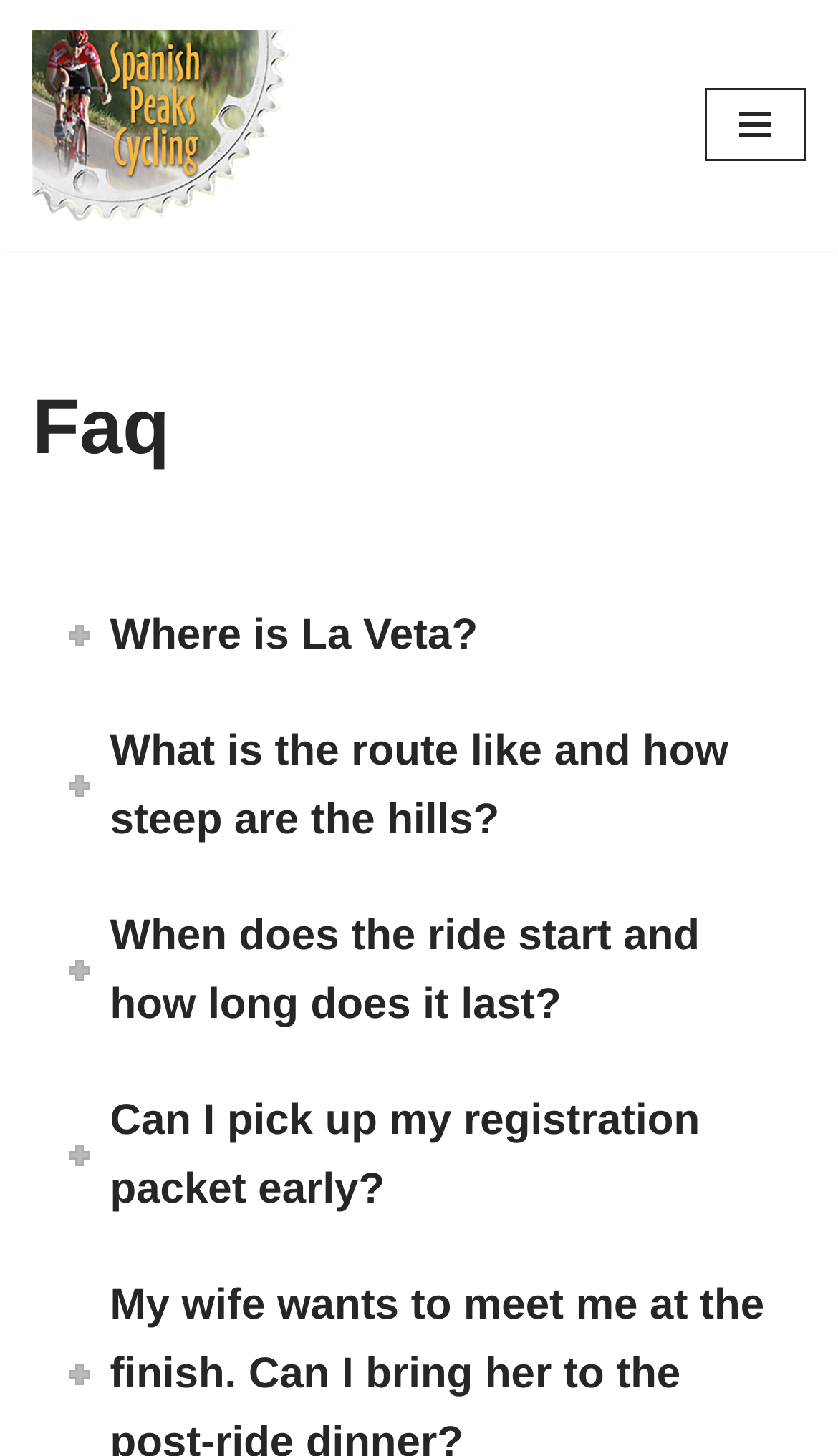Refer to the image and offer a detailed explanation in response to the question: What is the name of the cycling association?

I found the answer by looking at the link element with the text 'Spanish Peaks Cycling Association' which is located at the top of the webpage, indicating that it is the name of the cycling association.